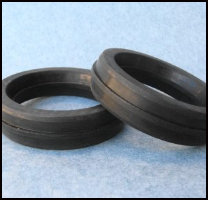Provide a brief response using a word or short phrase to this question:
What is the purpose of the Ring Type Joint Rubber Coated?

Sealing and insulation